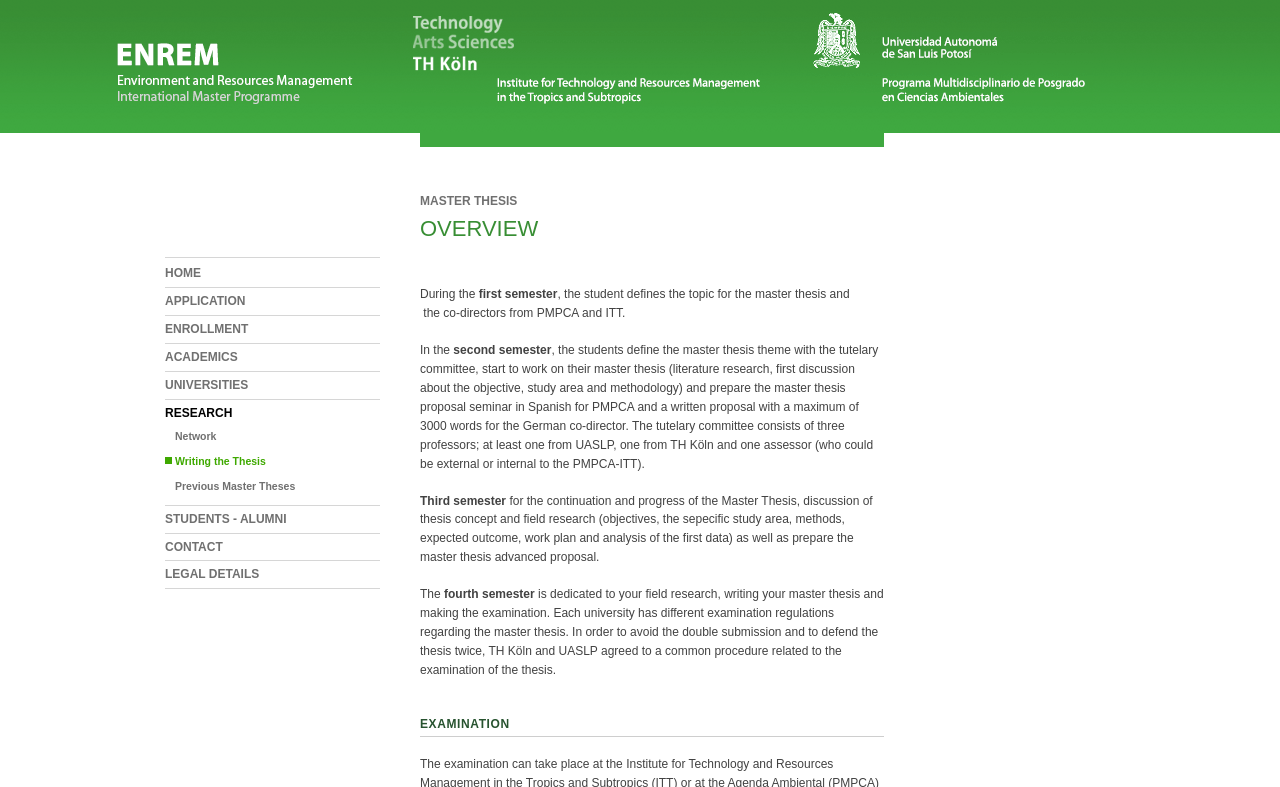How many words is the written proposal for the German co-director?
Please provide a comprehensive and detailed answer to the question.

According to the webpage, the written proposal for the German co-director should have a maximum of 3000 words.